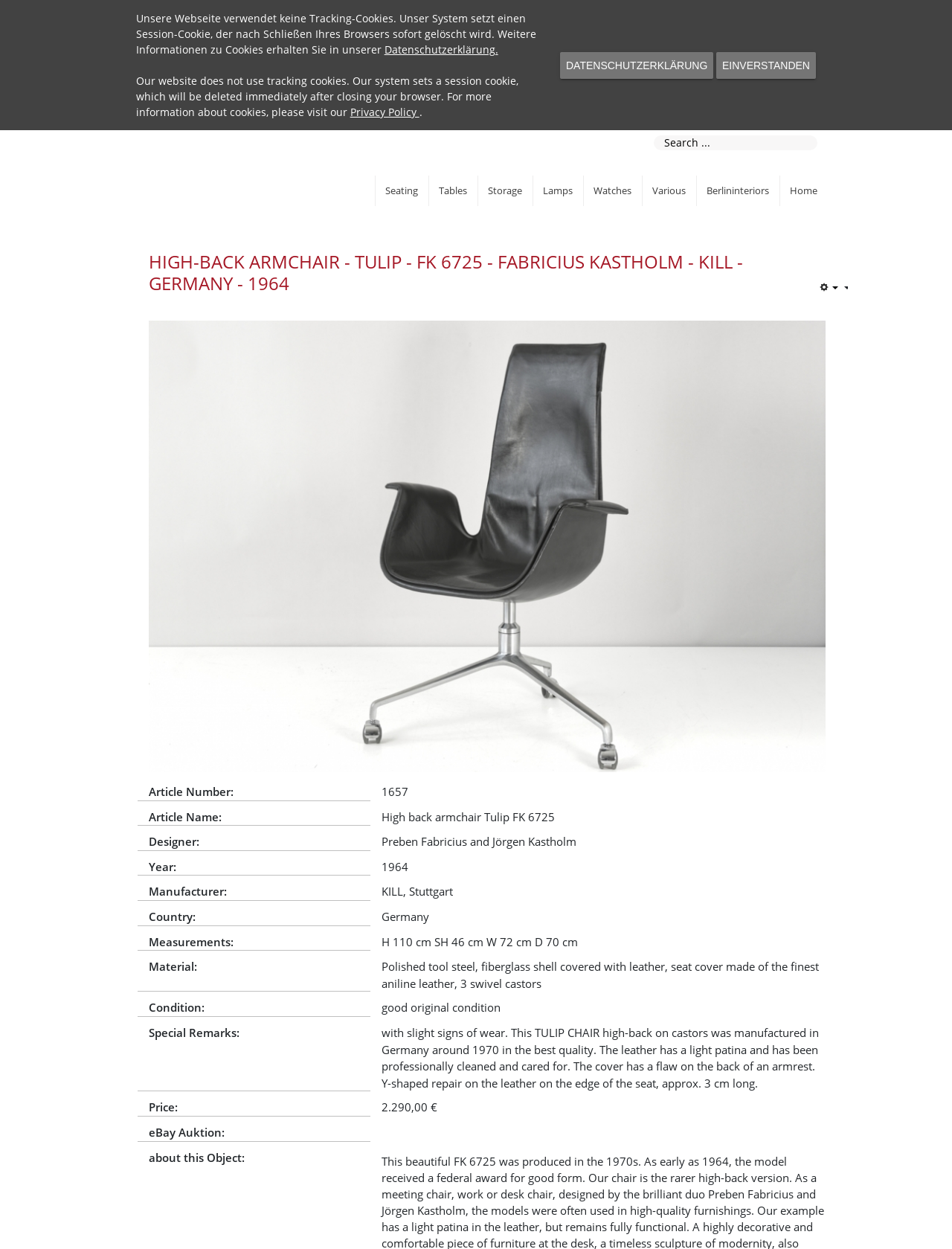What is the condition of the armchair?
Please provide a comprehensive answer based on the information in the image.

The condition of the armchair can be found in the section 'Condition:' which states 'good original condition'.